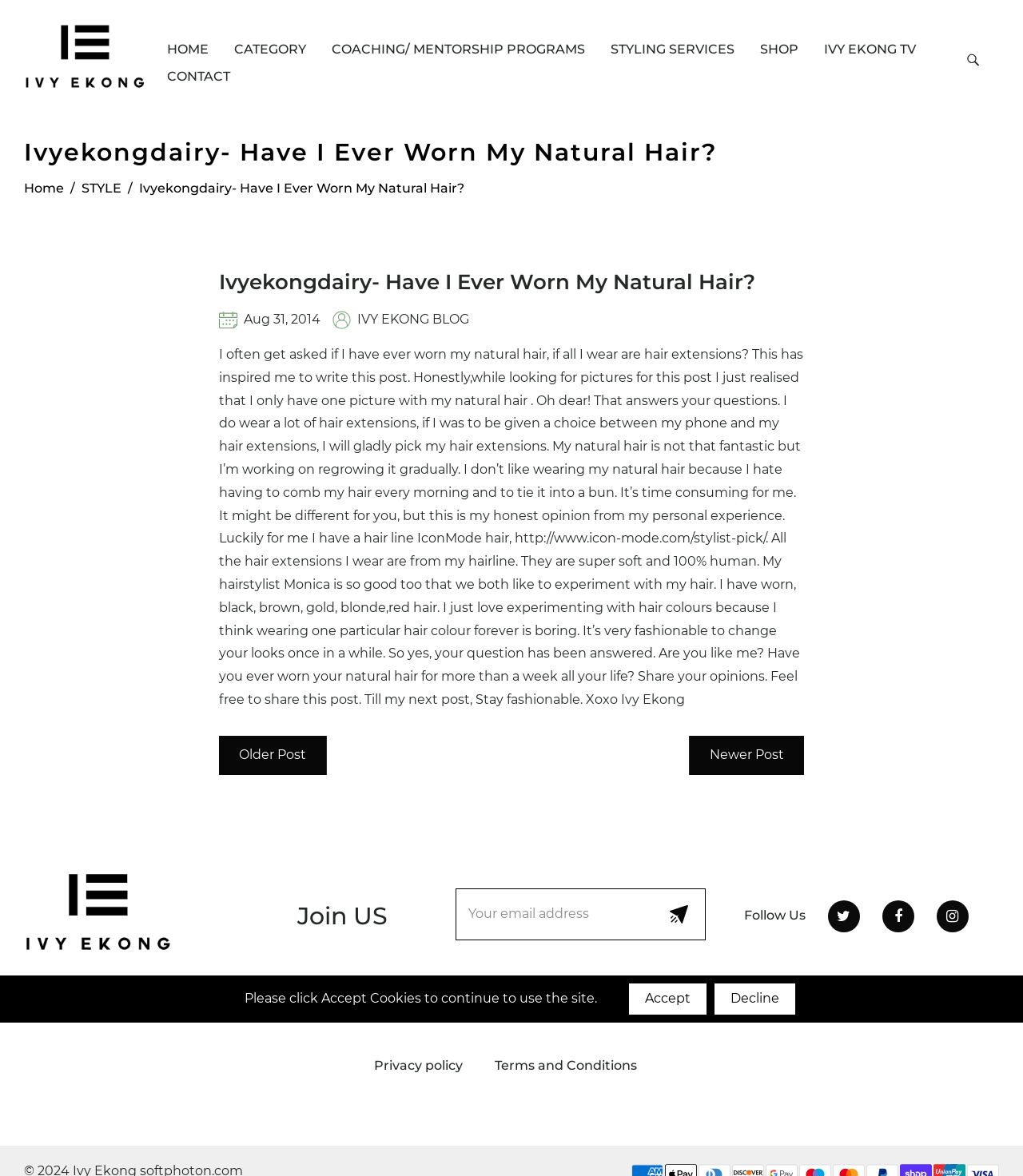What is the purpose of the textbox at the bottom of the webpage?
Look at the image and answer the question using a single word or phrase.

To enter email address